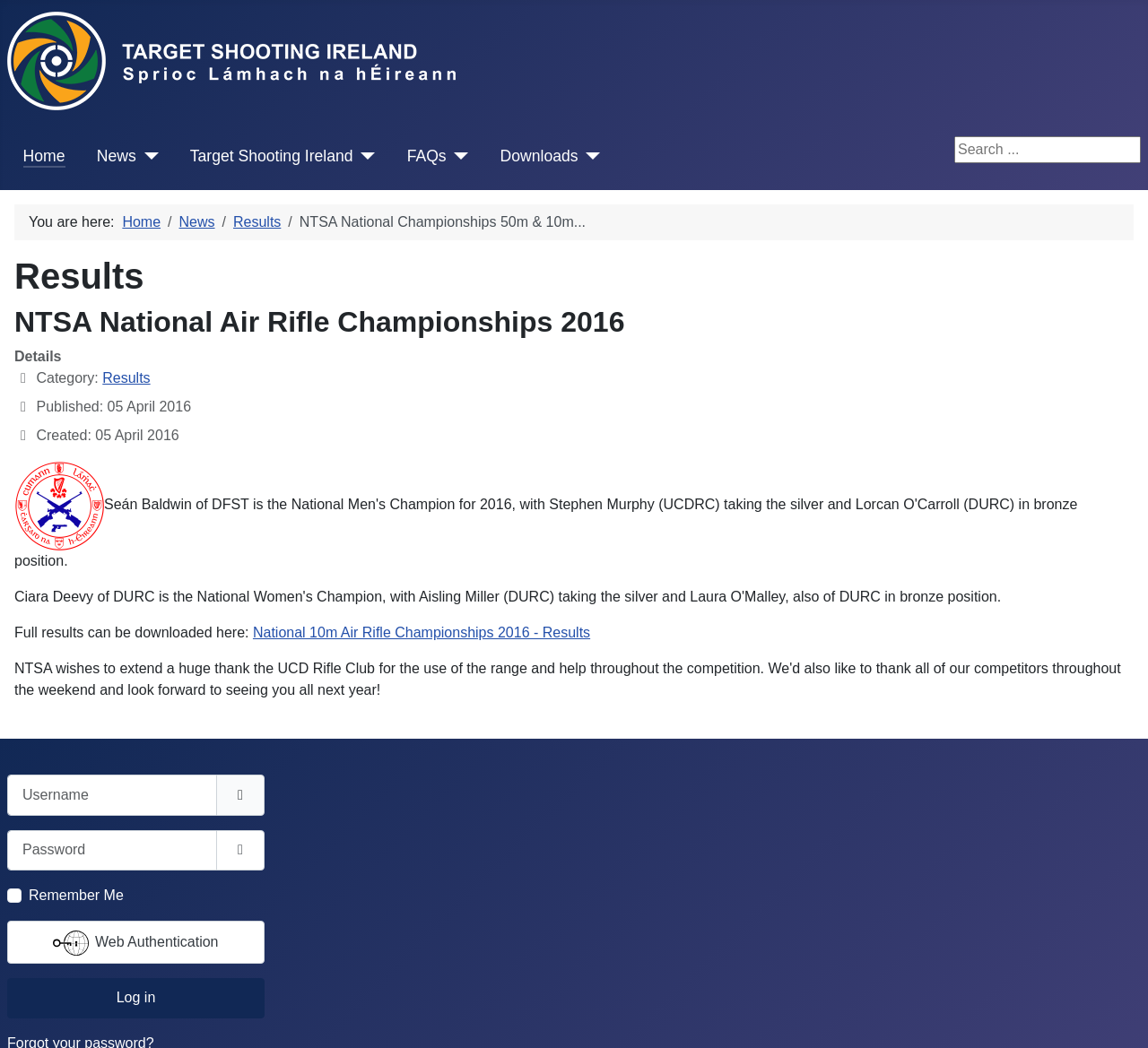Kindly determine the bounding box coordinates for the area that needs to be clicked to execute this instruction: "Search for something".

[0.831, 0.13, 0.994, 0.156]